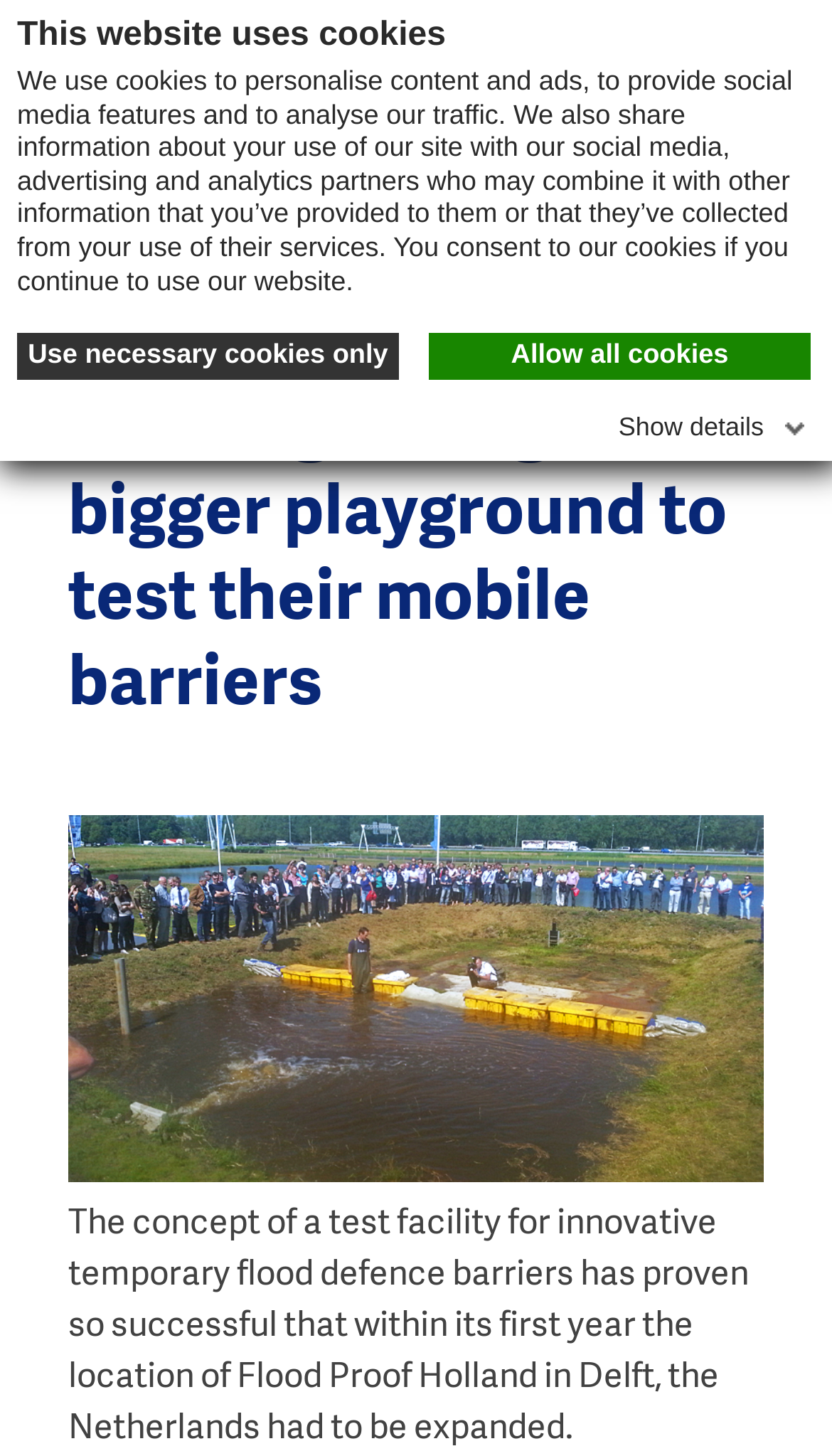Deliver a detailed narrative of the webpage's visual and textual elements.

The webpage is about Flood Proof Holland, a test facility for innovative temporary flood defense barriers. At the top, there is a notification about the website's use of cookies, which includes a brief description of how the cookies are used and options to customize cookie settings. Below this notification, there are three links: "Use necessary cookies only", "Allow all cookies", and "Show details".

The main navigation menu is located at the top left, with links to "Home" and "News". The "Home" link is accompanied by a small image. To the right of the navigation menu, there is a call-to-action button "Join our water network" with an arrow icon.

The main content of the webpage is a news article about Flood Proof Holland, with a heading that reads "Flood Proof Holland: flood fighters get bigger playground to test their mobile barriers". Below the heading, there is a large image of a test facility, and a paragraph of text that describes the expansion of the facility in Delft, Netherlands.

At the bottom right of the page, there is a "Close" button with a small image, which is likely used to close a popup or notification.